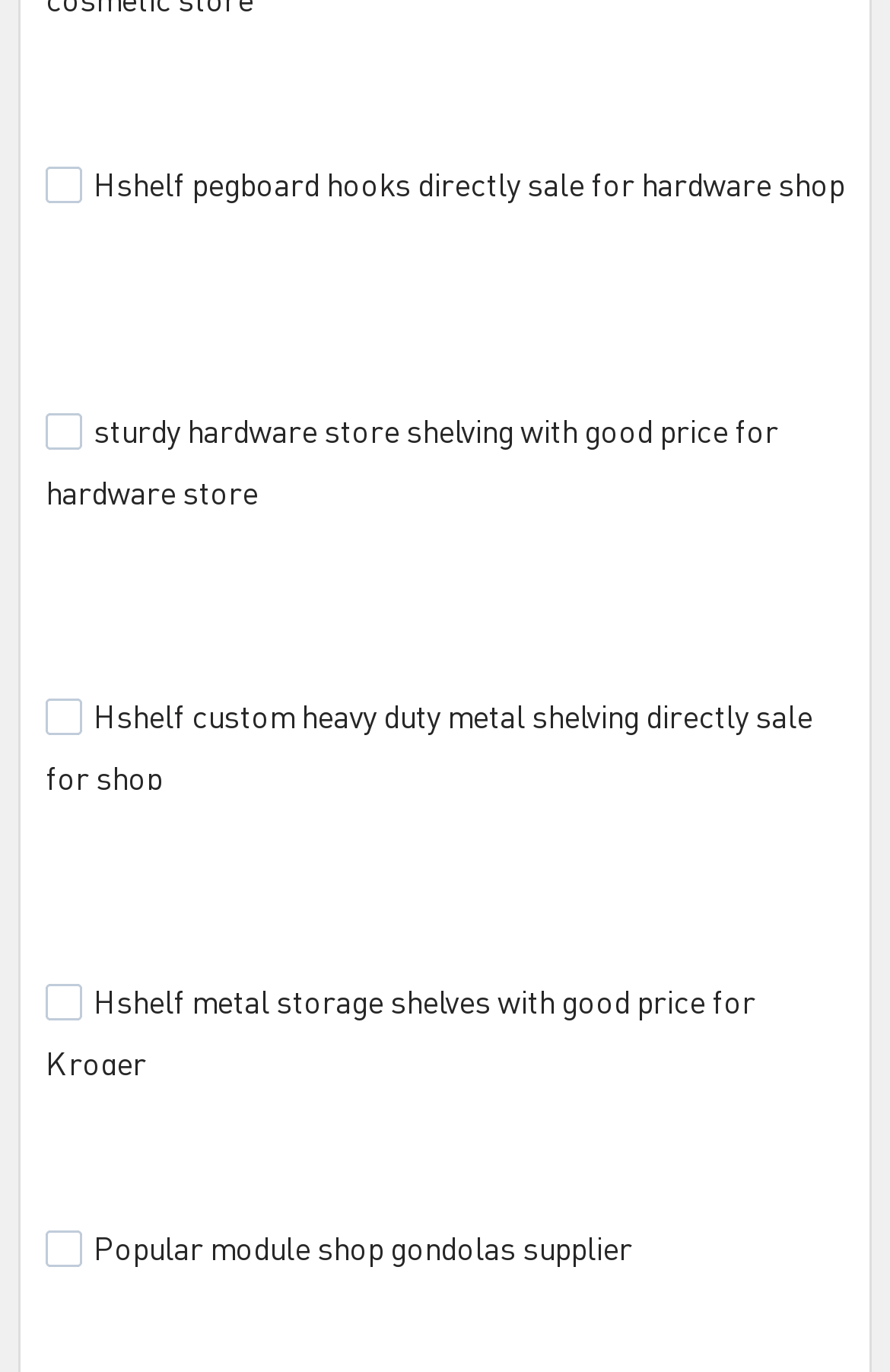Please locate the bounding box coordinates of the element that should be clicked to achieve the given instruction: "Explore sturdy hardware store shelving with good price for hardware store".

[0.051, 0.21, 0.949, 0.277]